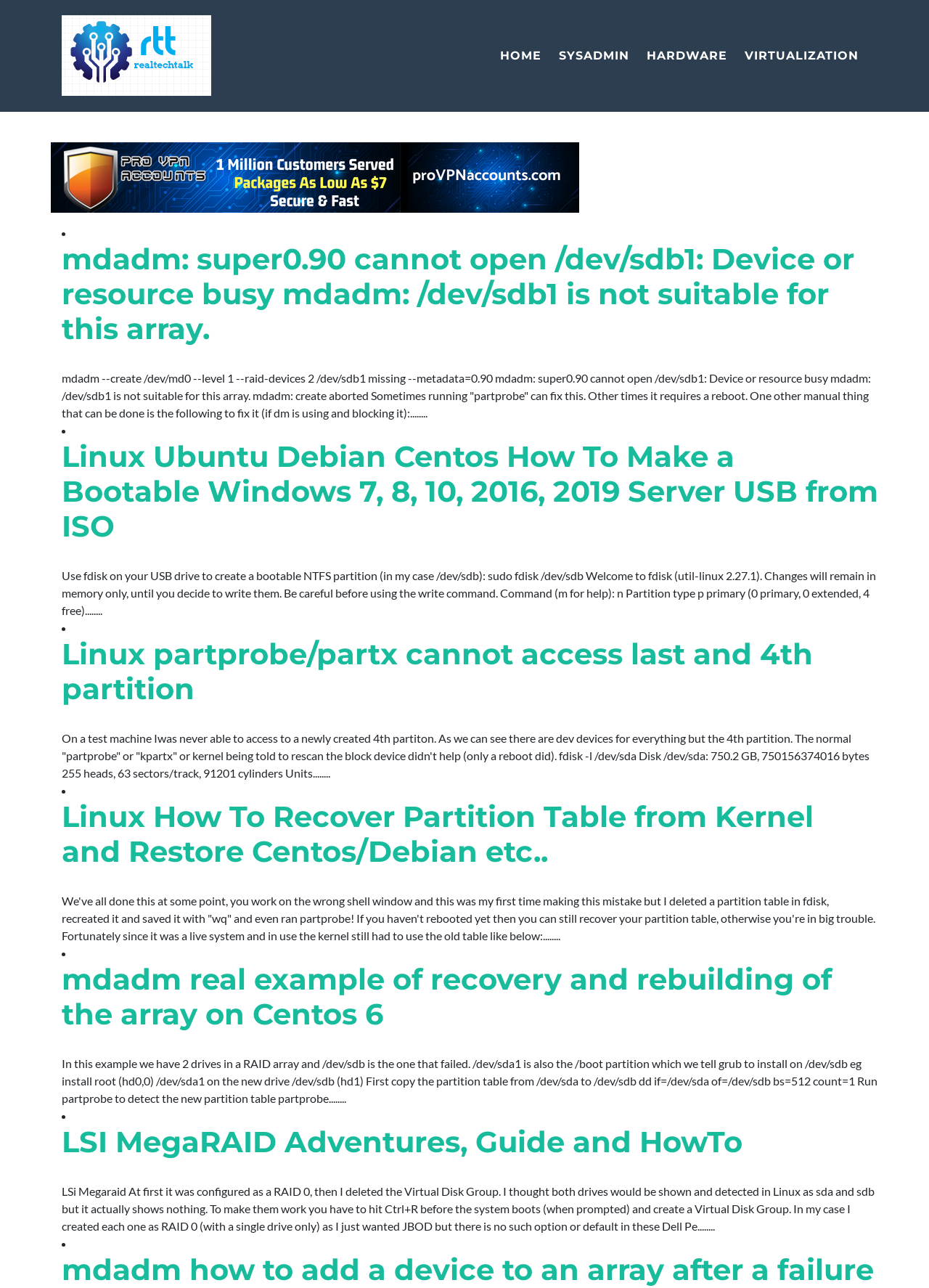What is the topic of the last article?
Kindly answer the question with as much detail as you can.

The last article on the webpage has a heading that starts with 'mdadm how to add a device to an array after a failure', which suggests that the article is about recovering from a failure in an mdadm array.